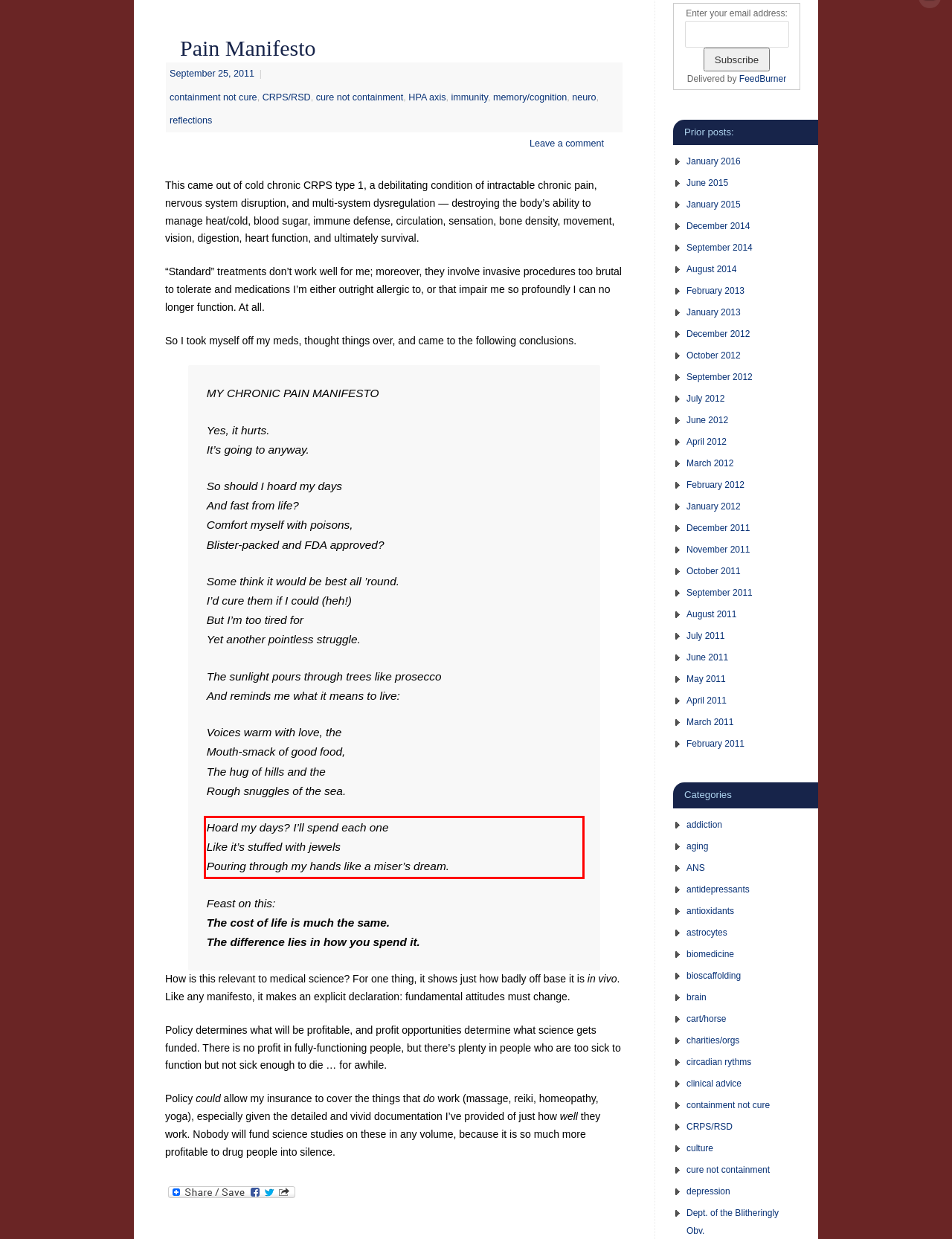Please take the screenshot of the webpage, find the red bounding box, and generate the text content that is within this red bounding box.

Hoard my days? I’ll spend each one Like it’s stuffed with jewels Pouring through my hands like a miser’s dream.